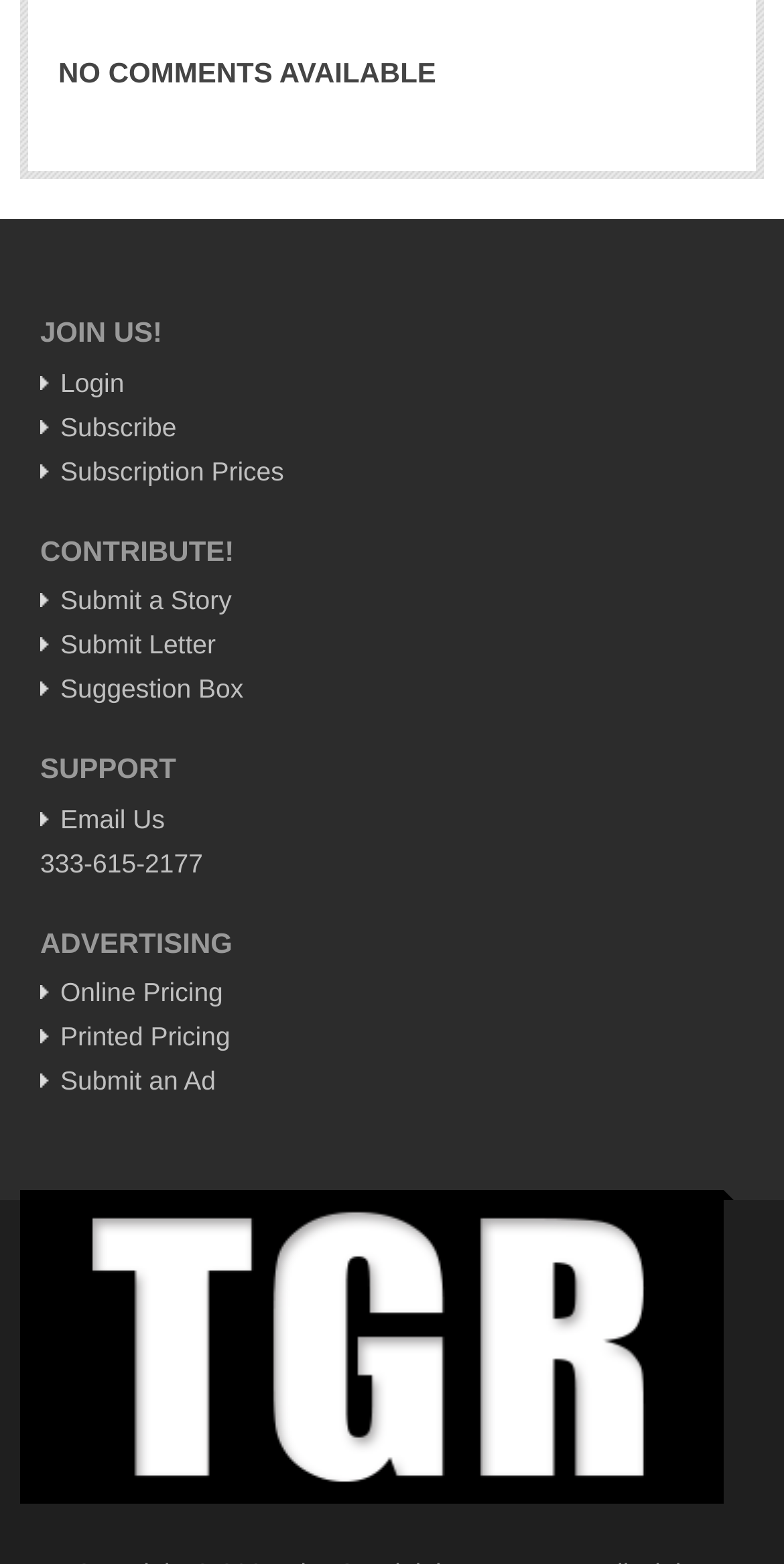What is the name of the play mentioned in the article?
Based on the image, provide a one-word or brief-phrase response.

Madama Butterfly